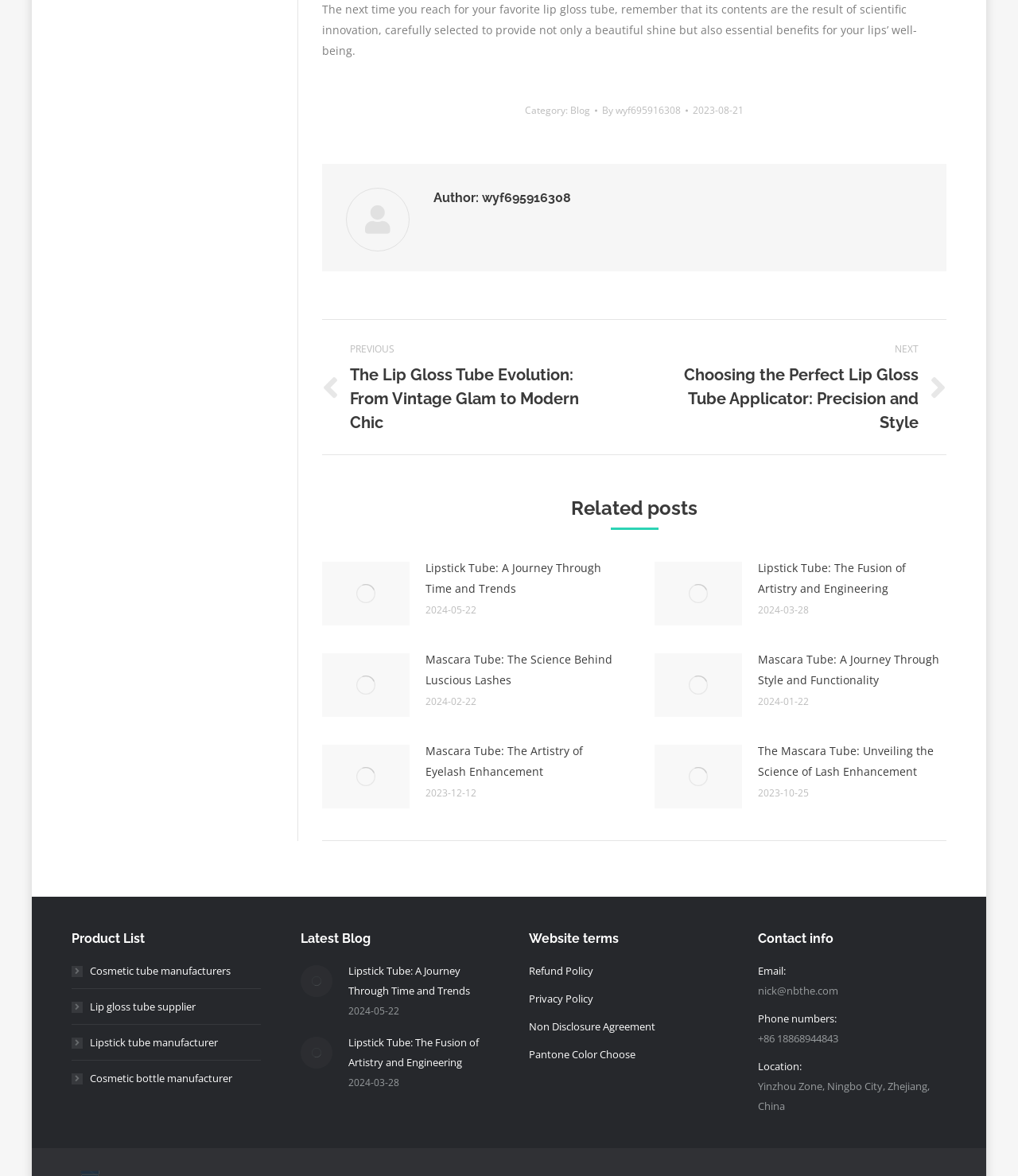What is the location of the company mentioned in the 'Contact info' section?
Could you give a comprehensive explanation in response to this question?

The 'Contact info' section contains a 'Location:' label, which is followed by the text 'Yinzhou Zone, Ningbo City, Zhejiang, China'. This indicates that the location of the company is in Yinzhou Zone, Ningbo City, Zhejiang, China.